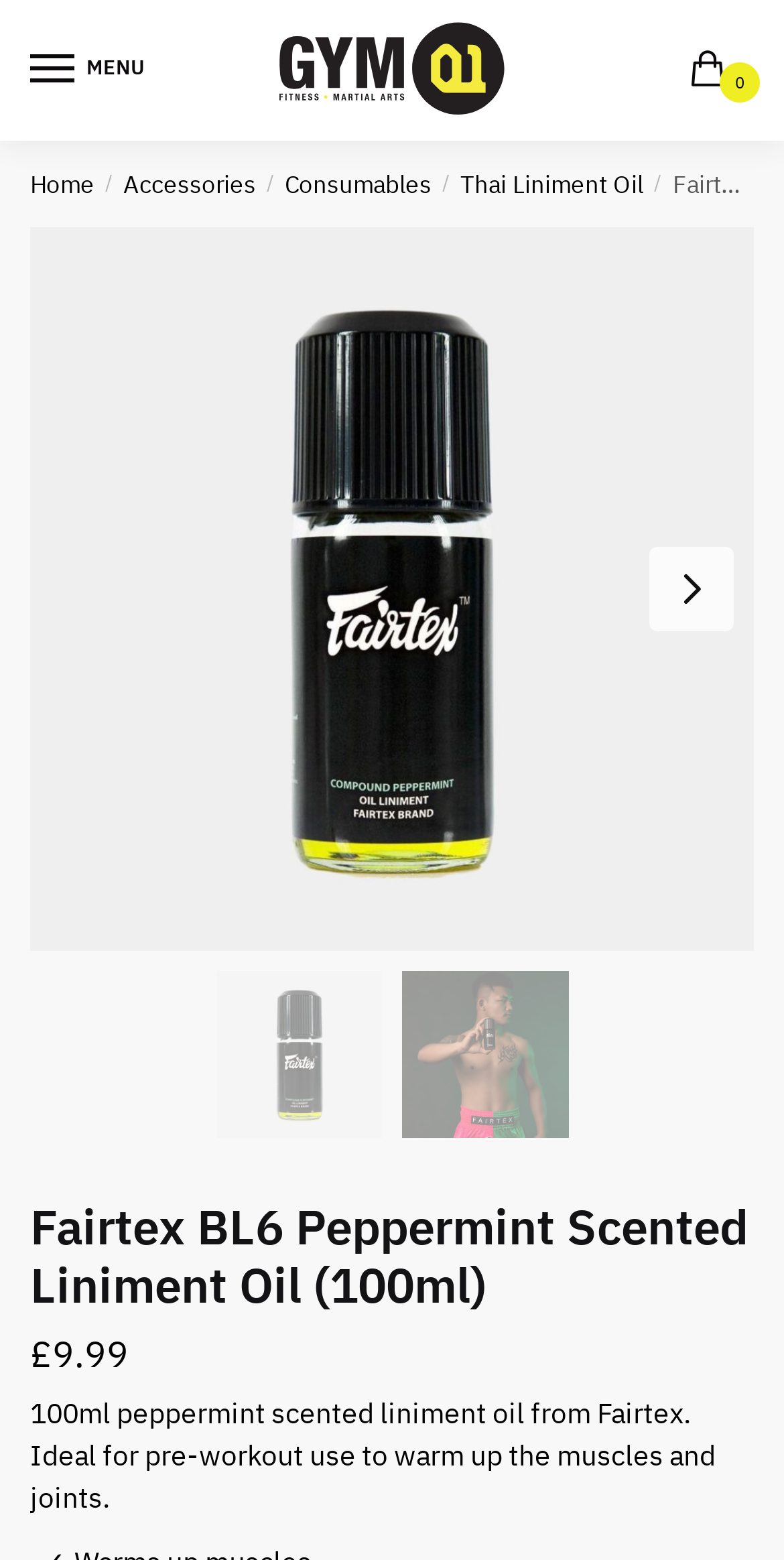Can you pinpoint the bounding box coordinates for the clickable element required for this instruction: "Click the menu button"? The coordinates should be four float numbers between 0 and 1, i.e., [left, top, right, bottom].

[0.038, 0.026, 0.192, 0.064]